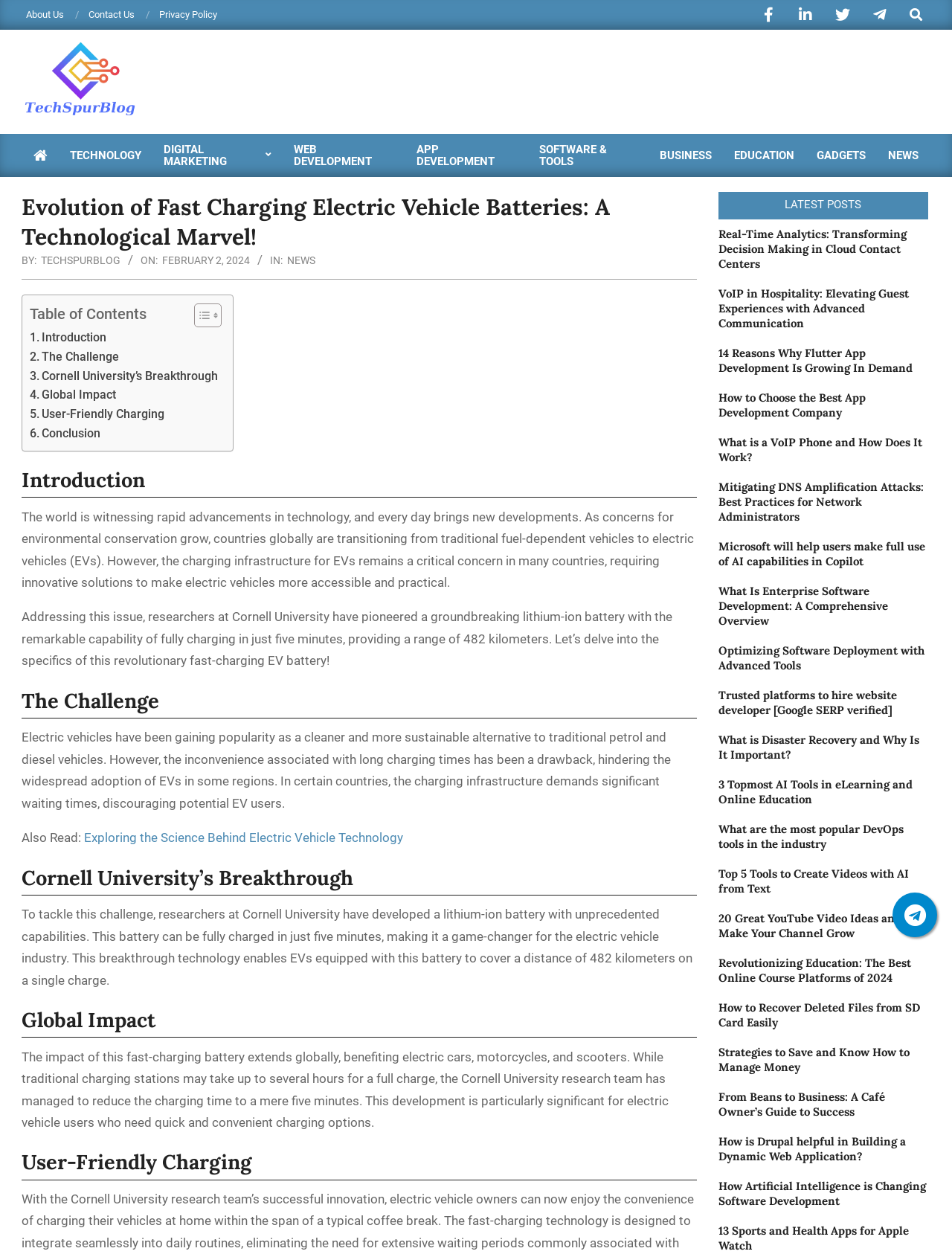Provide a short, one-word or phrase answer to the question below:
What is the range of the electric vehicle on a single charge?

482 kilometers